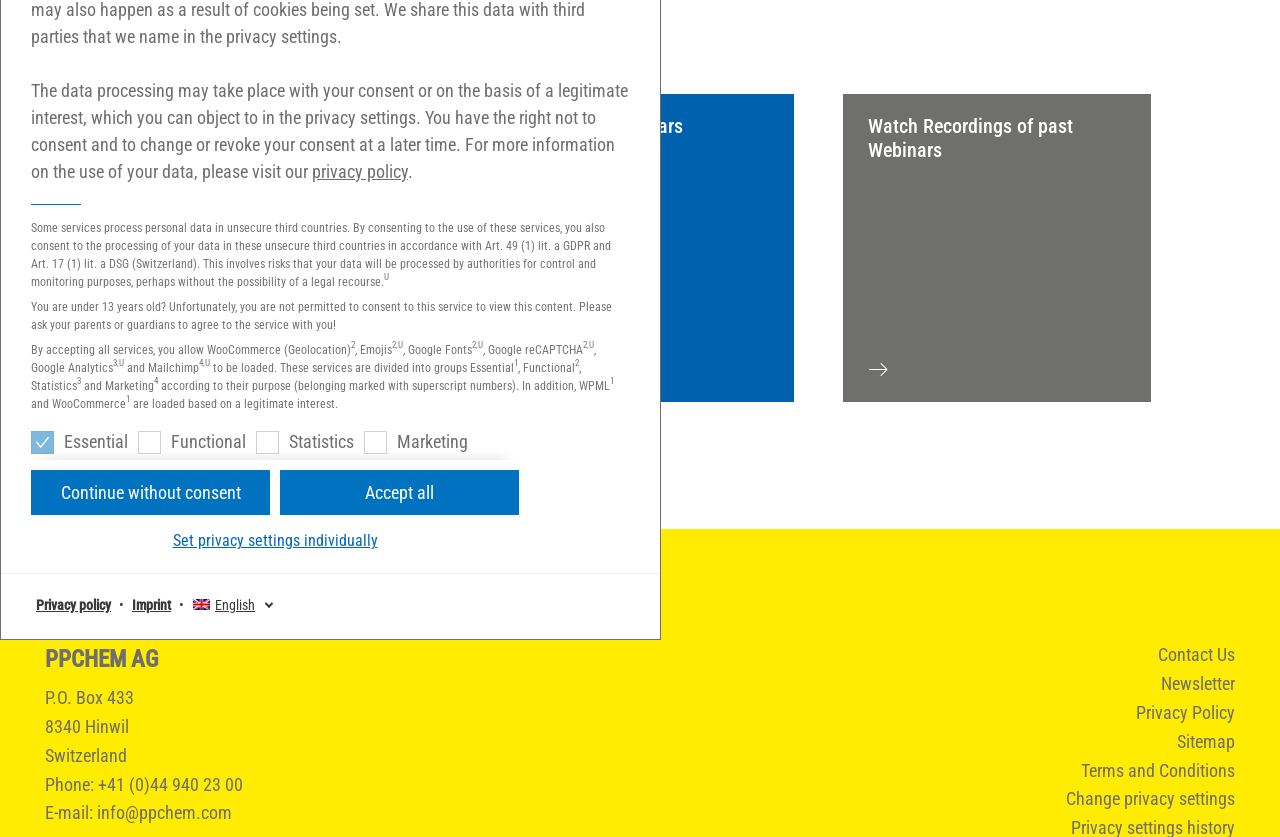Identify the bounding box coordinates for the UI element described as follows: Home. Use the format (top-left x, top-left y, bottom-right x, bottom-right y) and ensure all values are floating point numbers between 0 and 1.

None